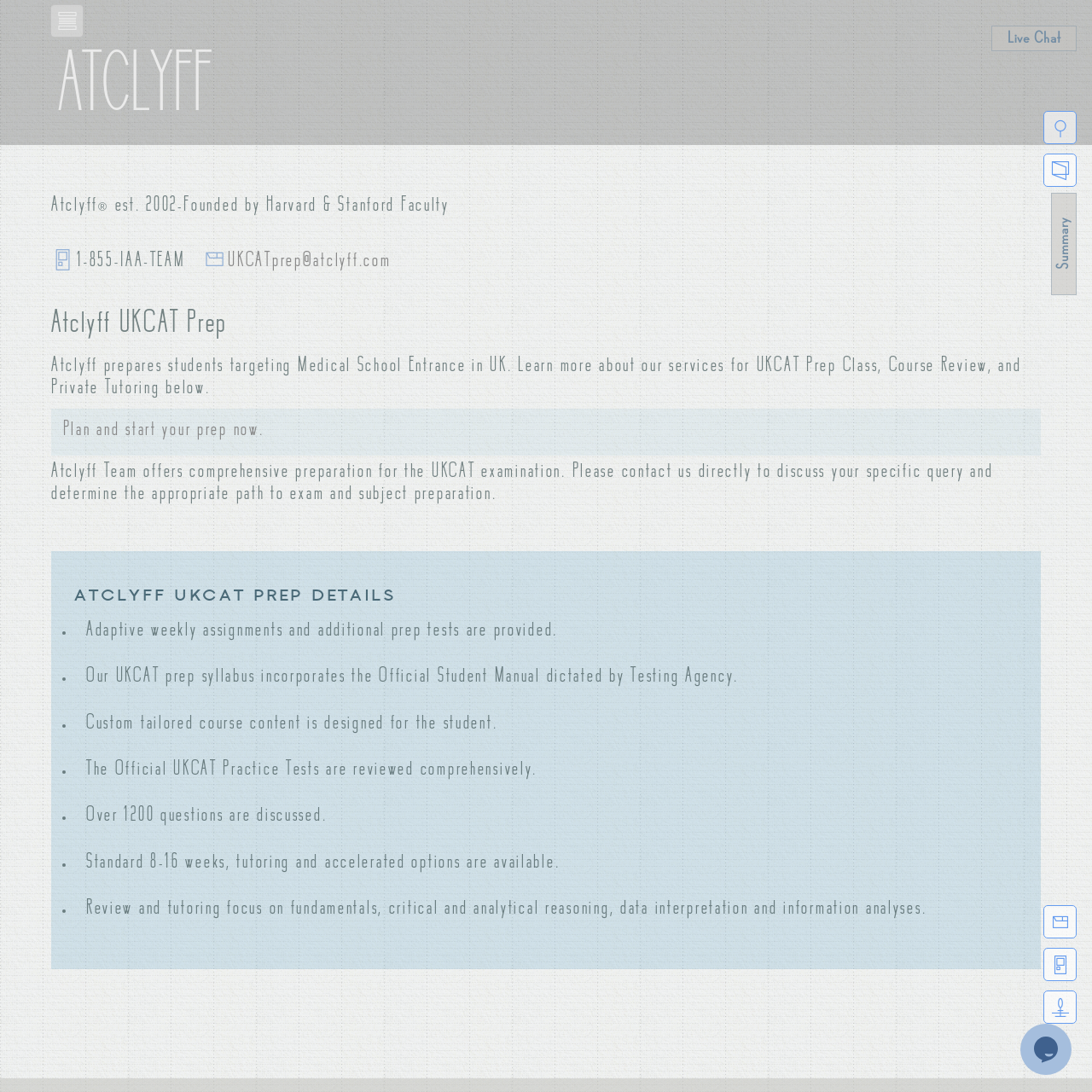Look at the image and answer the question in detail:
What is the year Atclyff was founded?

I found the year by looking at the StaticText element with the OCR text 'est. 2002-Founded by Harvard & Stanford Faculty' and extracted the year from the text.